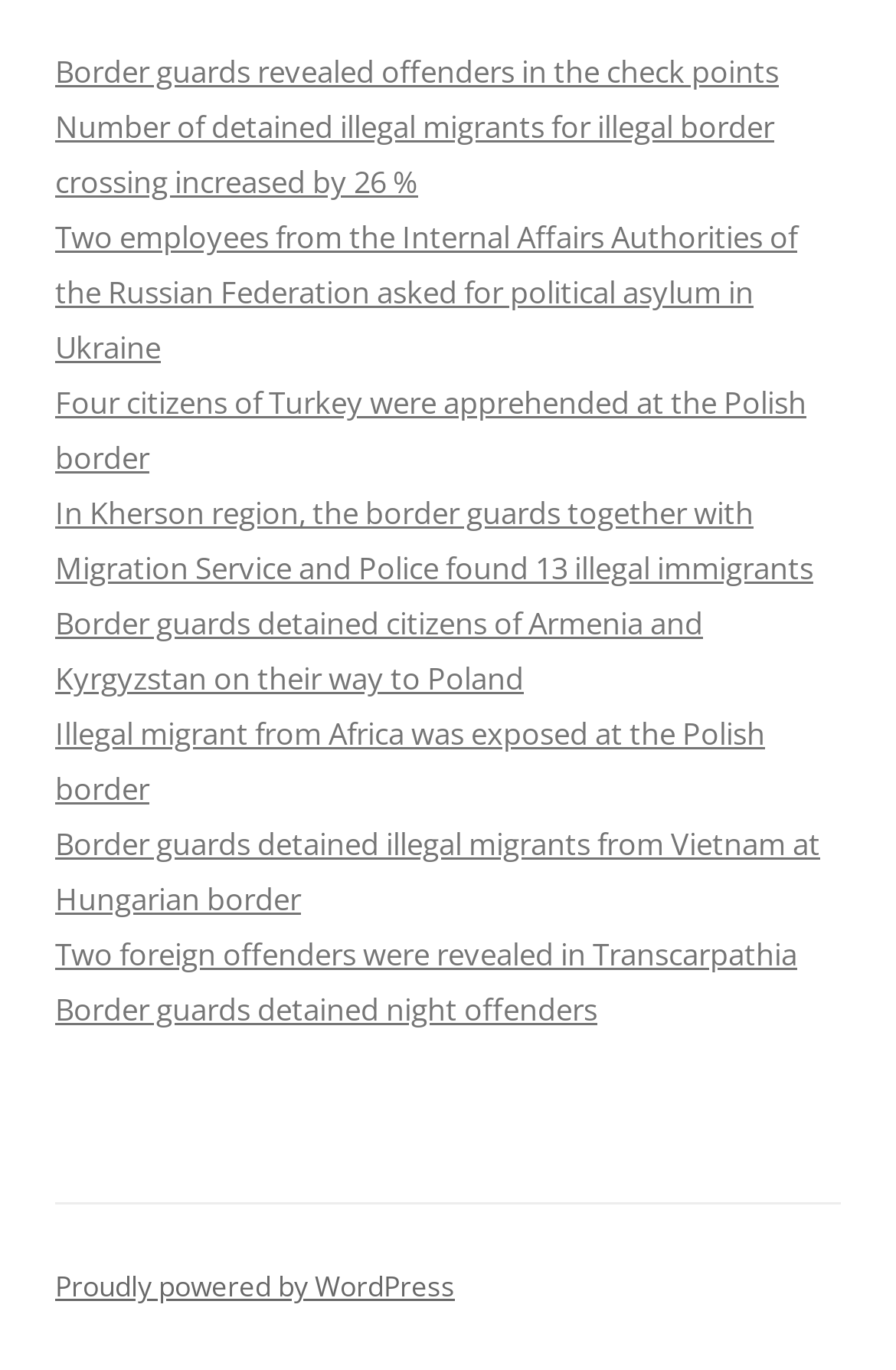Is the website powered by a specific platform?
Please provide a single word or phrase as the answer based on the screenshot.

WordPress